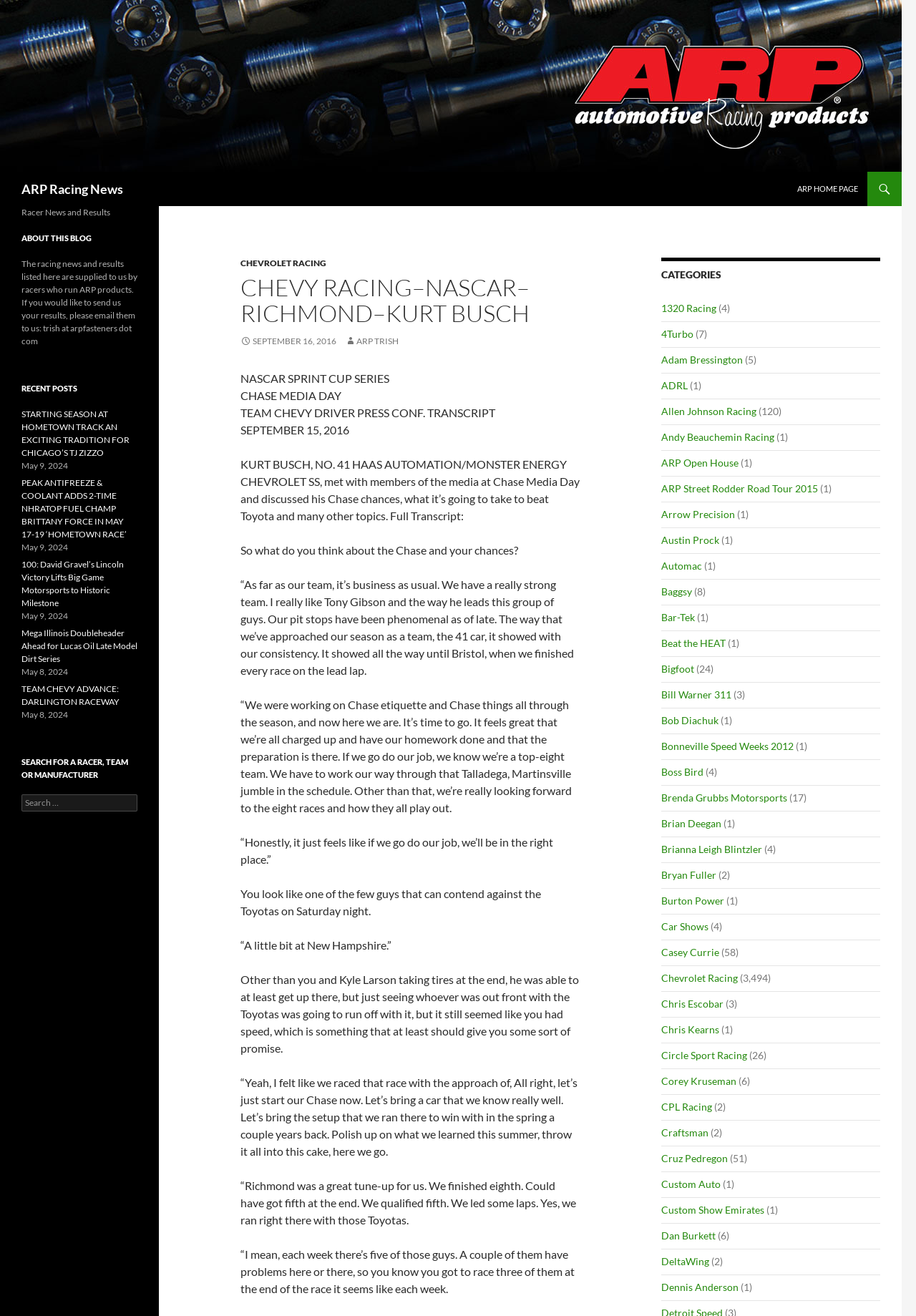Find the bounding box of the web element that fits this description: "Cruz Pedregon".

[0.722, 0.875, 0.795, 0.885]